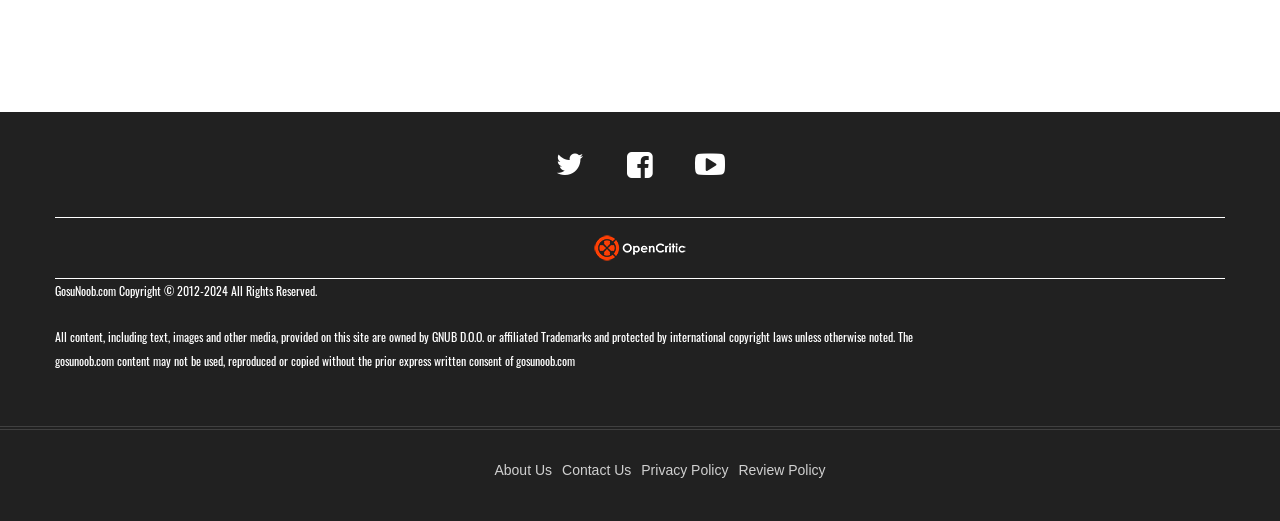Please respond to the question using a single word or phrase:
What are the three icons on the top left?

Links